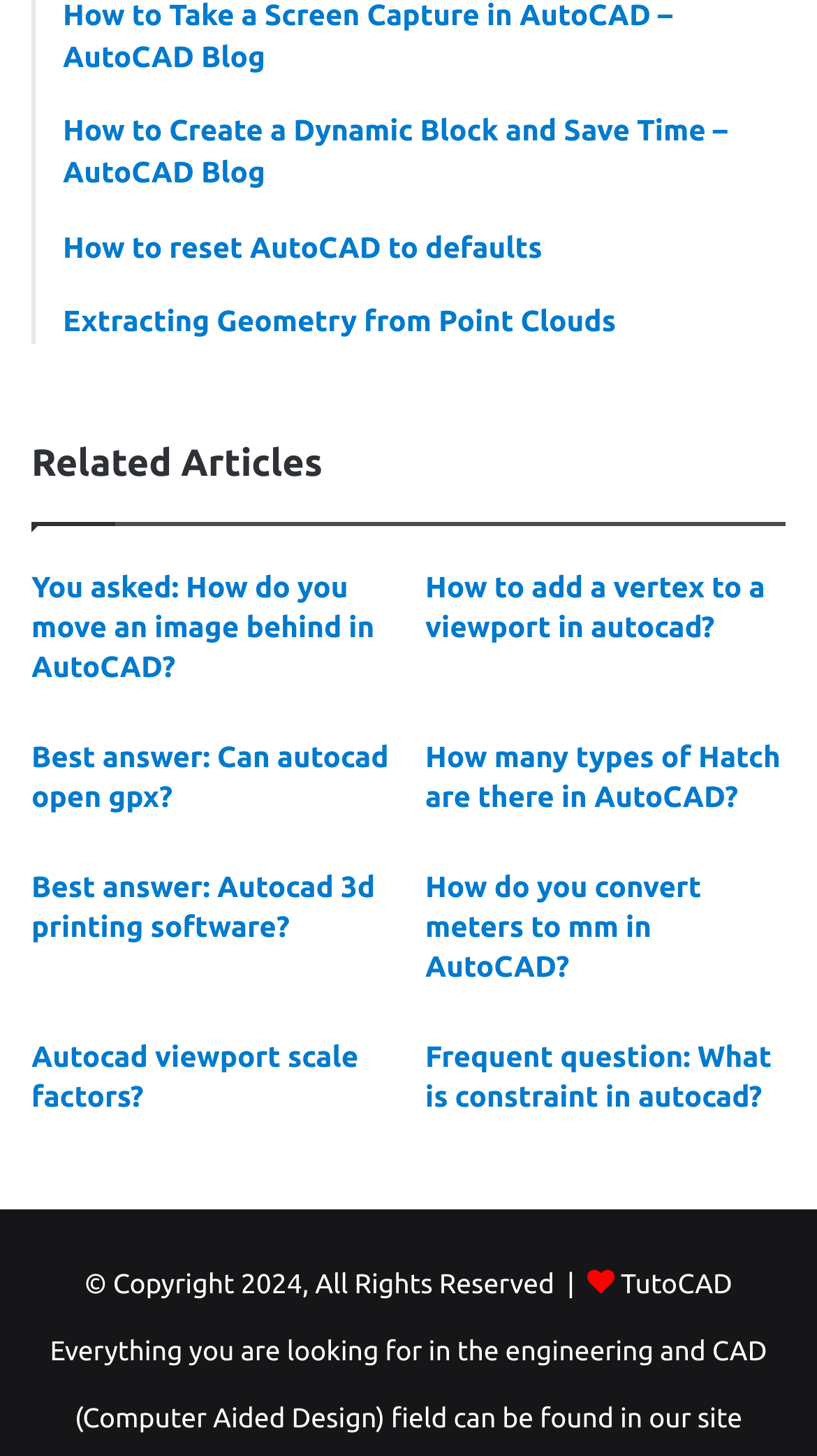Identify the bounding box coordinates of the specific part of the webpage to click to complete this instruction: "Visit the TutoCAD website".

[0.76, 0.872, 0.896, 0.892]